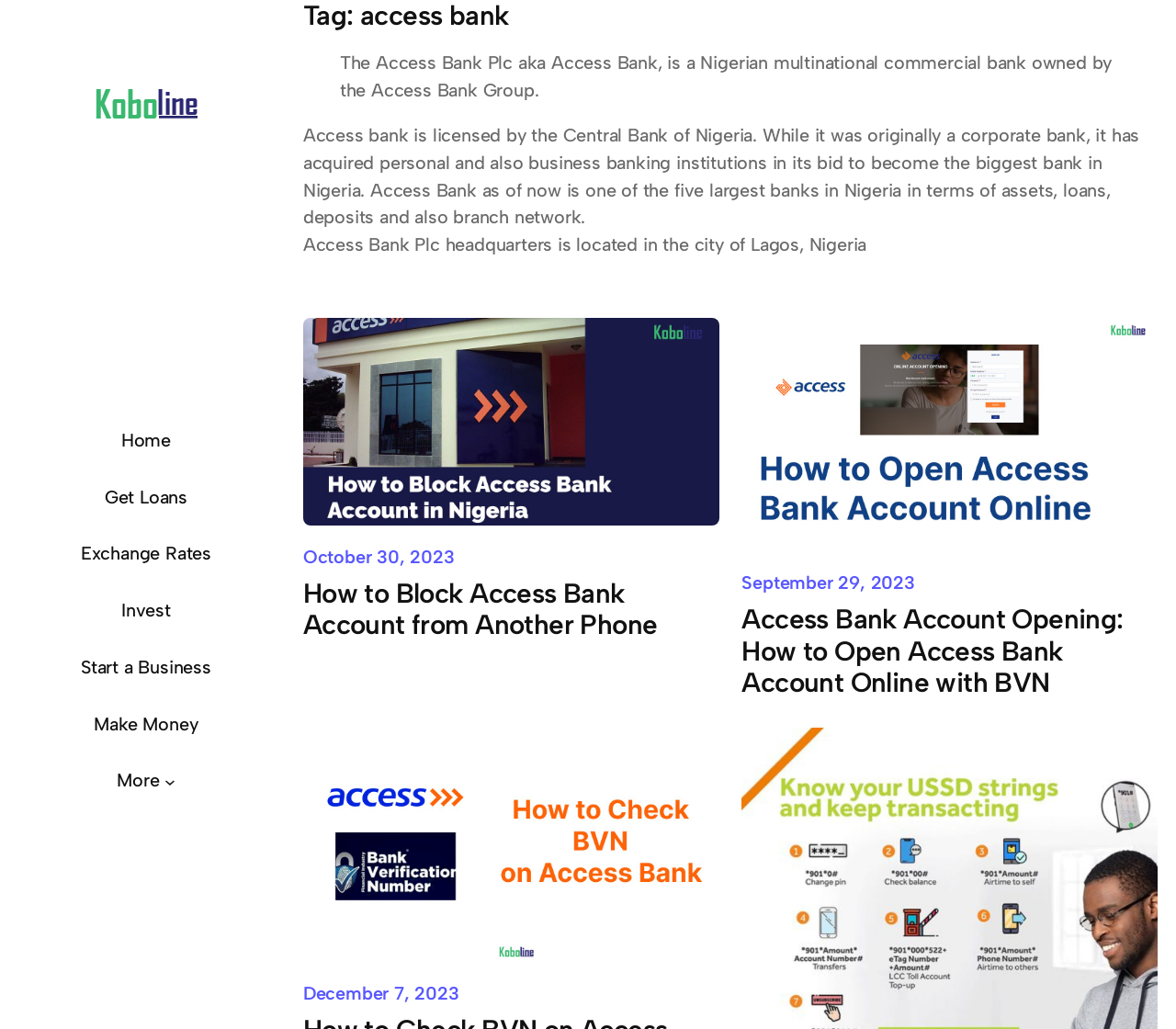Extract the bounding box coordinates for the UI element described by the text: "Get Loans". The coordinates should be in the form of [left, top, right, bottom] with values between 0 and 1.

[0.089, 0.47, 0.159, 0.497]